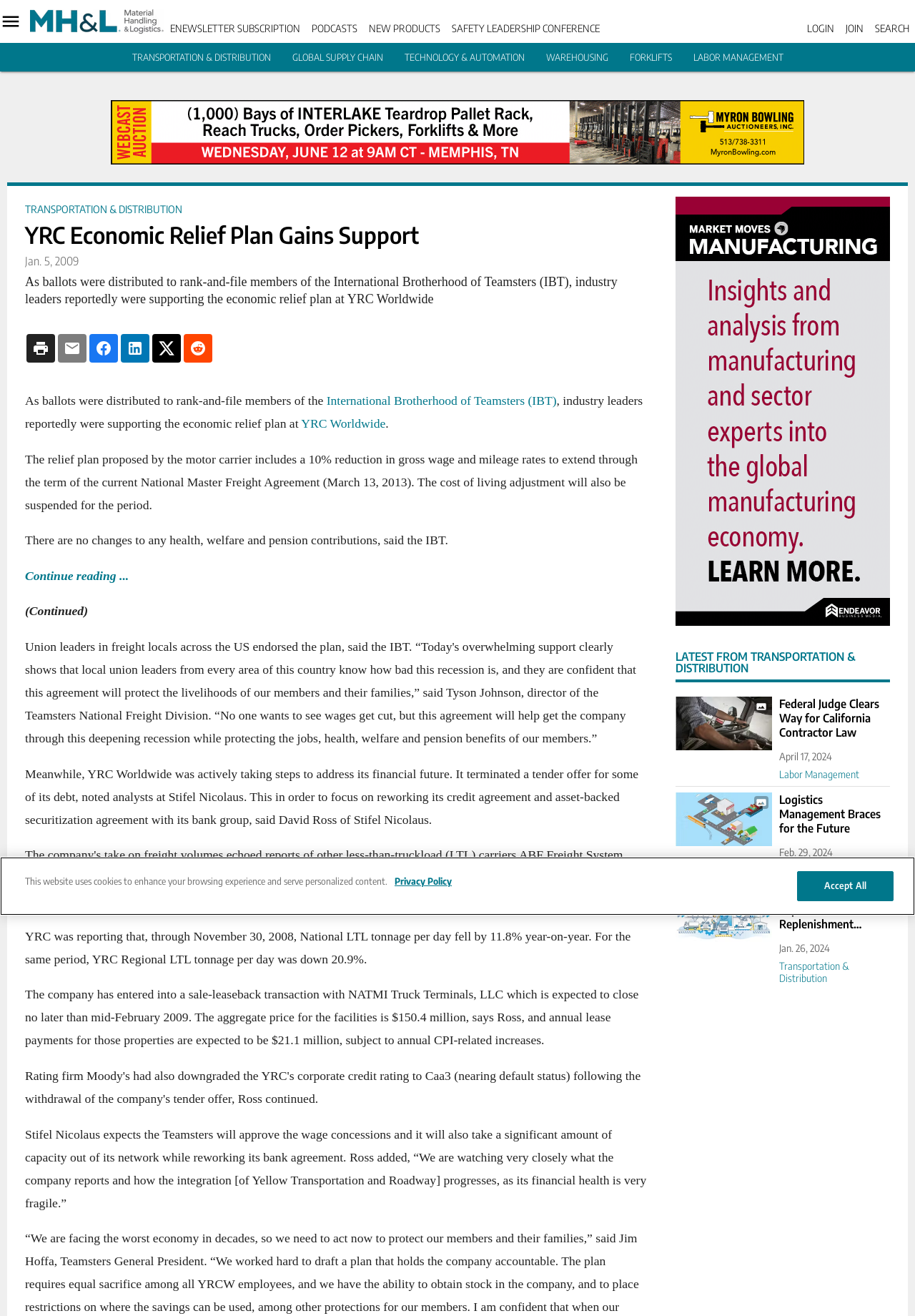Please identify the bounding box coordinates of the region to click in order to complete the task: "Check the 'The Drama of it All website' link". The coordinates must be four float numbers between 0 and 1, specified as [left, top, right, bottom].

None